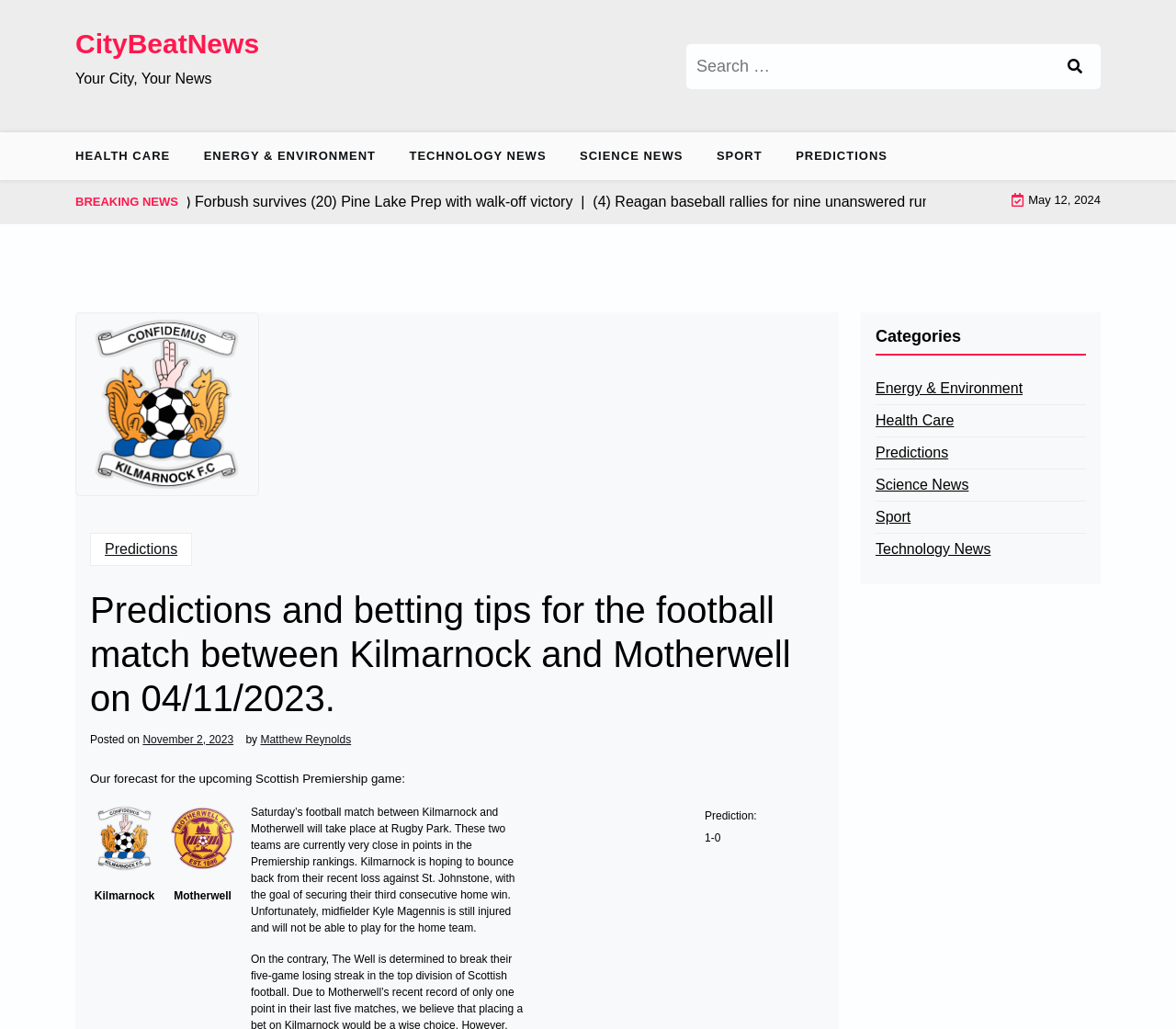What is the current ranking of Kilmarnock in the Premiership?
Based on the screenshot, give a detailed explanation to answer the question.

I couldn't find the answer on the webpage, as it only mentions that Kilmarnock and Motherwell are currently very close in points in the Premiership rankings, but doesn't provide the exact ranking.